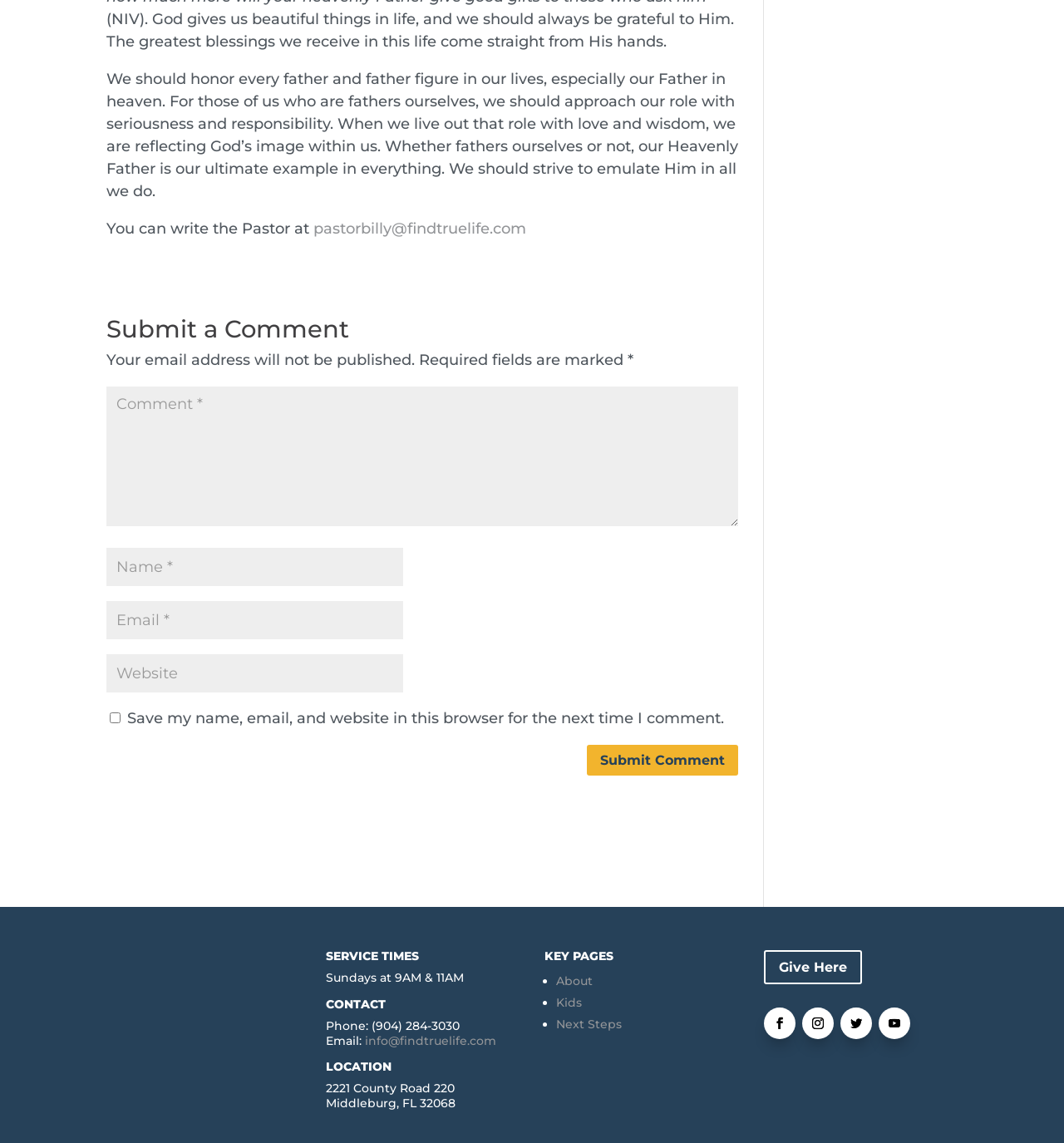What is the email address to contact the pastor?
Please use the image to deliver a detailed and complete answer.

The email address to contact the pastor is mentioned in the text 'You can write the Pastor at' followed by the email address 'pastorbilly@findtruelife.com'.